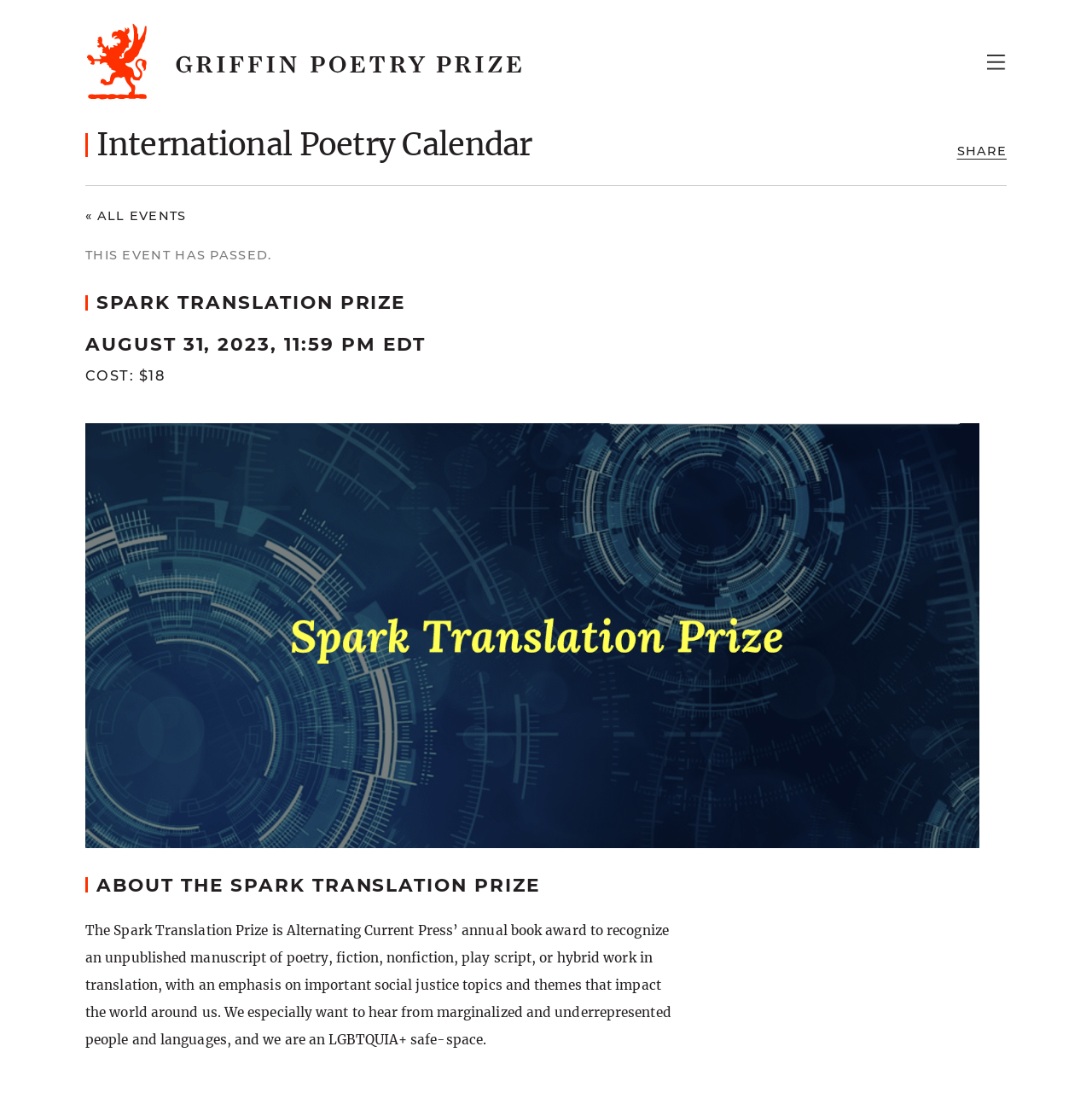What is the deadline for submission?
Answer the question with a single word or phrase by looking at the picture.

August 31, 2023, 11:59 PM EDT